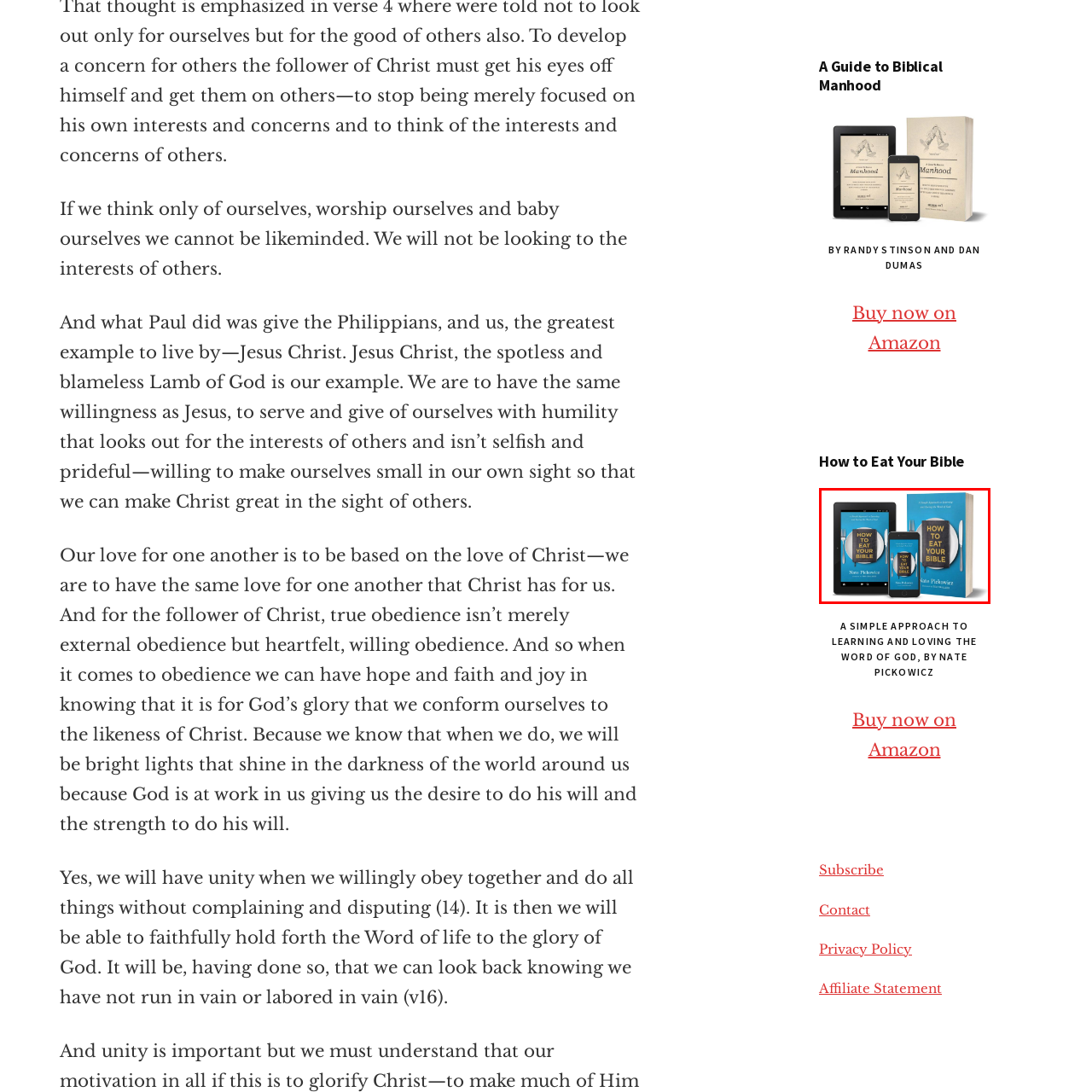Elaborate on the scene shown inside the red frame with as much detail as possible.

The image showcases the book titled "How to Eat Your Bible" by Nate Pickowicz, presented in three different formats: a printed book, a tablet, and a smartphone. Each version prominently displays the book cover, which features a striking black background with bold white text, exuding a sense of modernity and clarity. In the background, there is a simplistic plate setting with utensils, symbolizing the theme of the book. The tagline, emphasizing a straightforward approach to understanding and loving the Word of God, underscores the book's purpose. This visual representation invites readers to explore the approachable method of engaging with biblical texts while appealing to various preferences for reading formats.